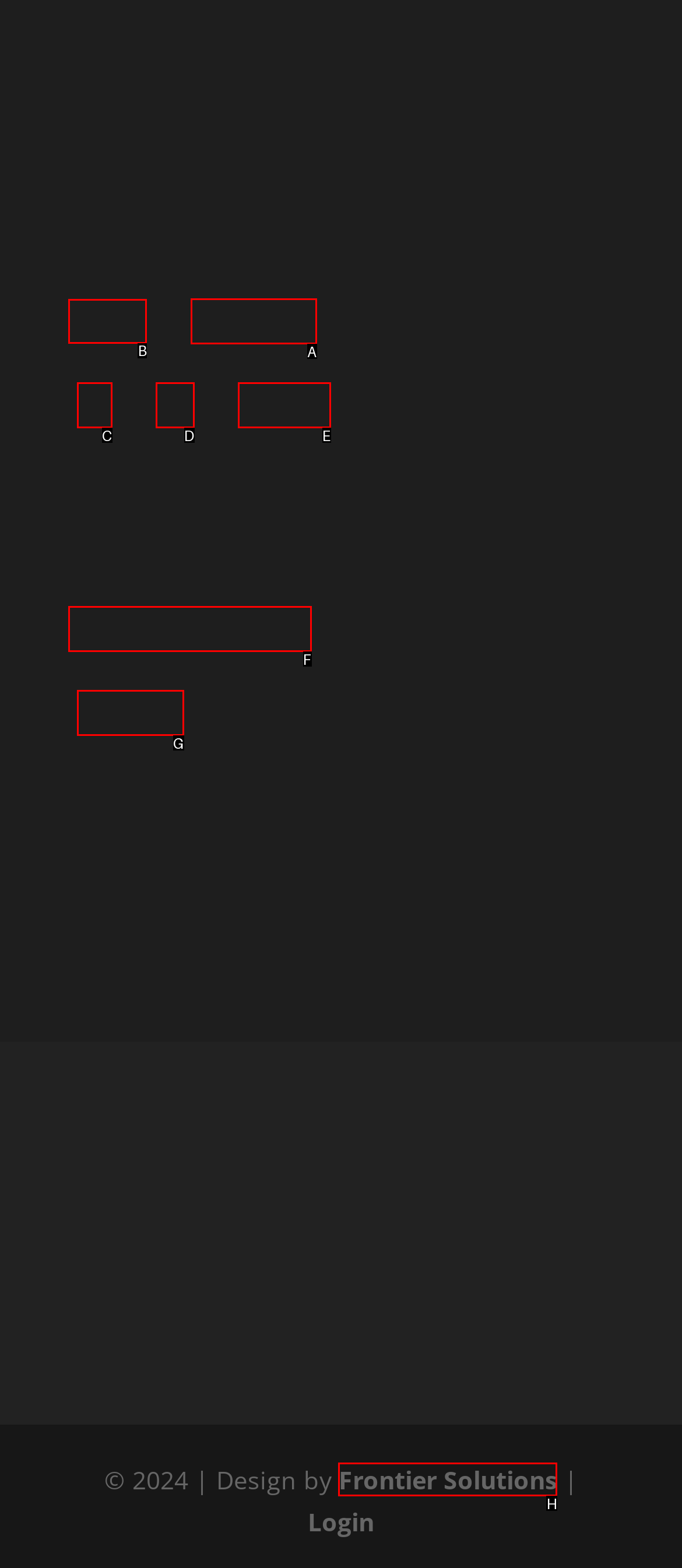Select the right option to accomplish this task: Click on 'Home'. Reply with the letter corresponding to the correct UI element.

None